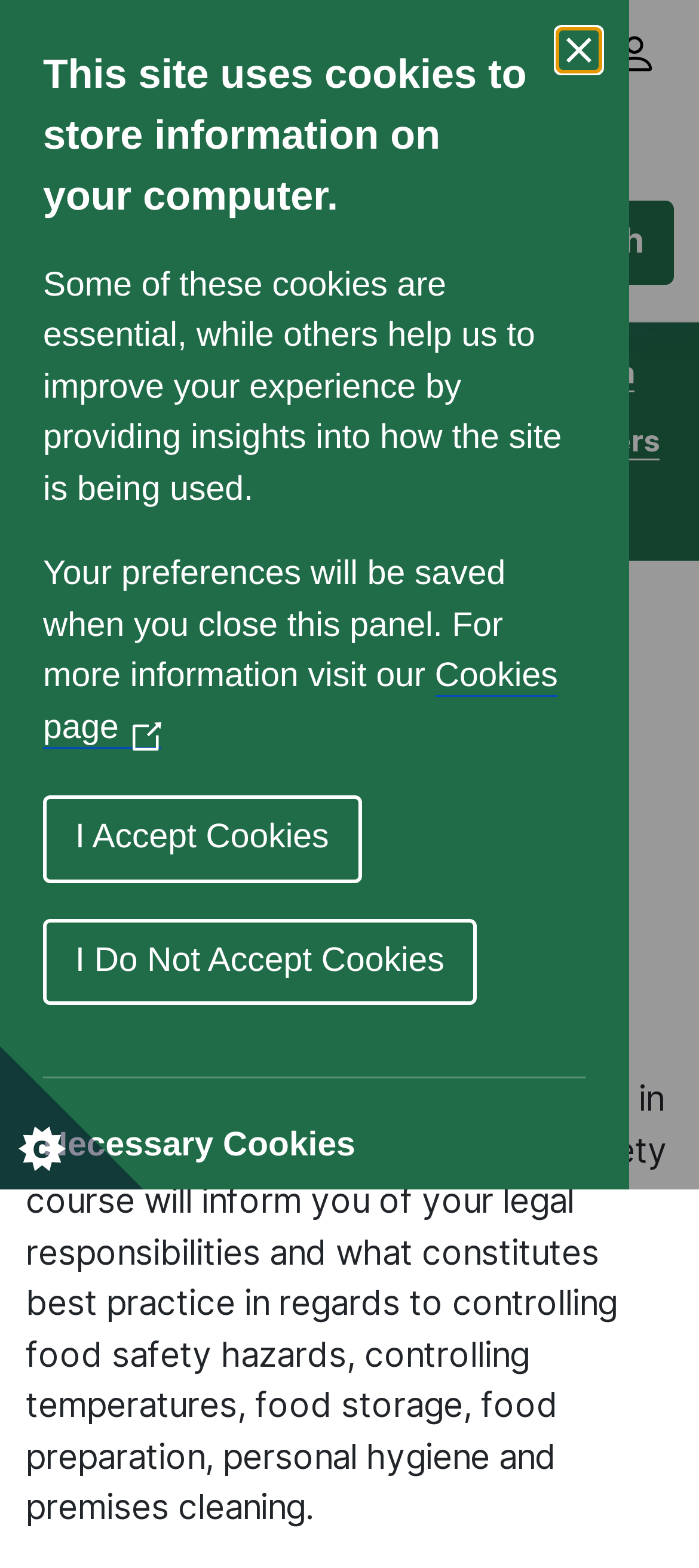Using the details in the image, give a detailed response to the question below:
What is the function of the 'Set cookie preferences' button?

I found the answer by looking at the button's text and its location in the cookie control section, which suggests that it allows users to set their cookie preferences.